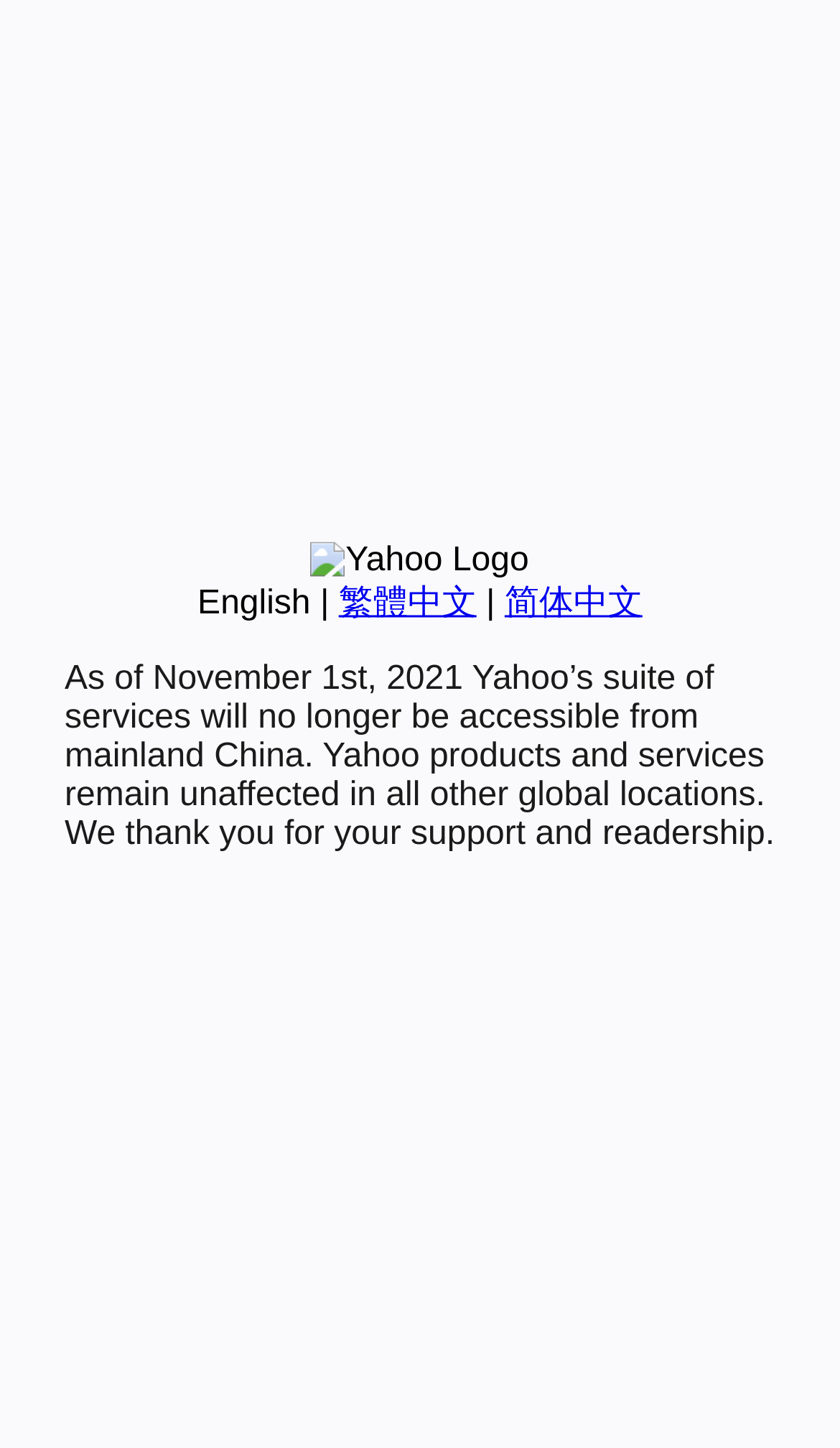Based on the element description: "简体中文", identify the UI element and provide its bounding box coordinates. Use four float numbers between 0 and 1, [left, top, right, bottom].

[0.601, 0.404, 0.765, 0.429]